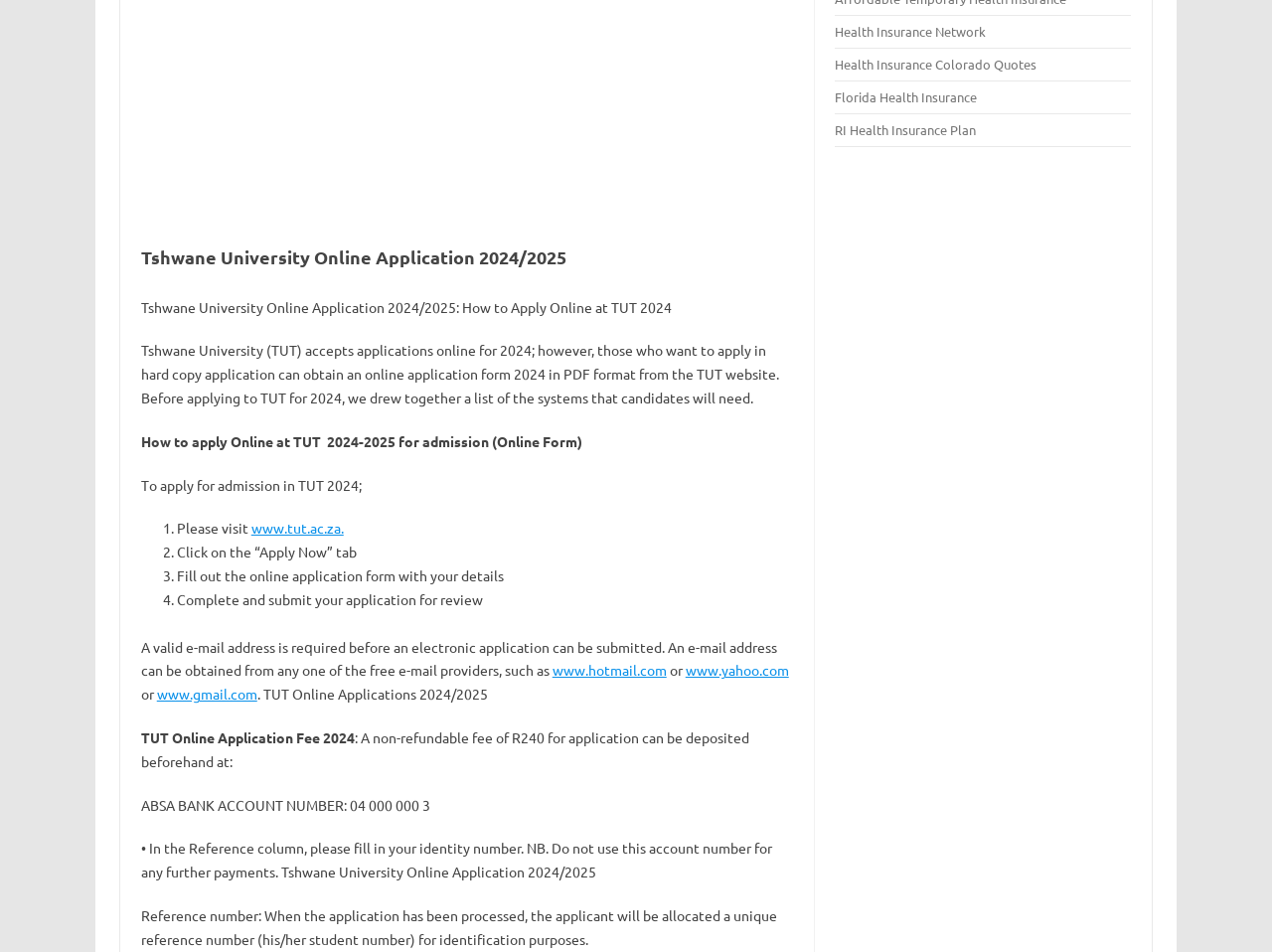Identify the bounding box of the HTML element described here: "Florida Health Insurance". Provide the coordinates as four float numbers between 0 and 1: [left, top, right, bottom].

[0.657, 0.093, 0.768, 0.111]